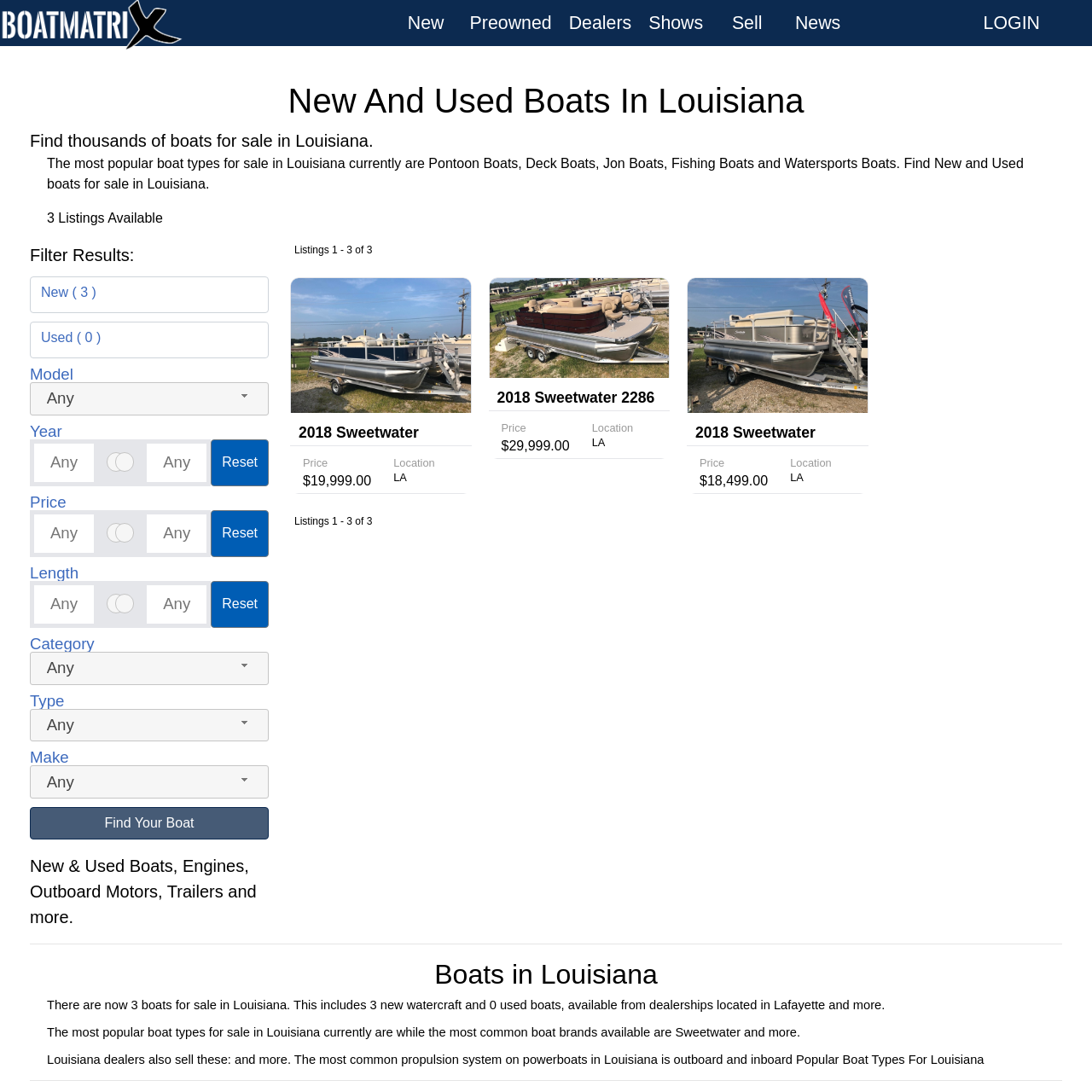Please answer the following question using a single word or phrase: 
What types of boats are for sale in Louisiana?

Pontoon Boats, Deck Boats, Jon Boats, Fishing Boats and Watersports Boats